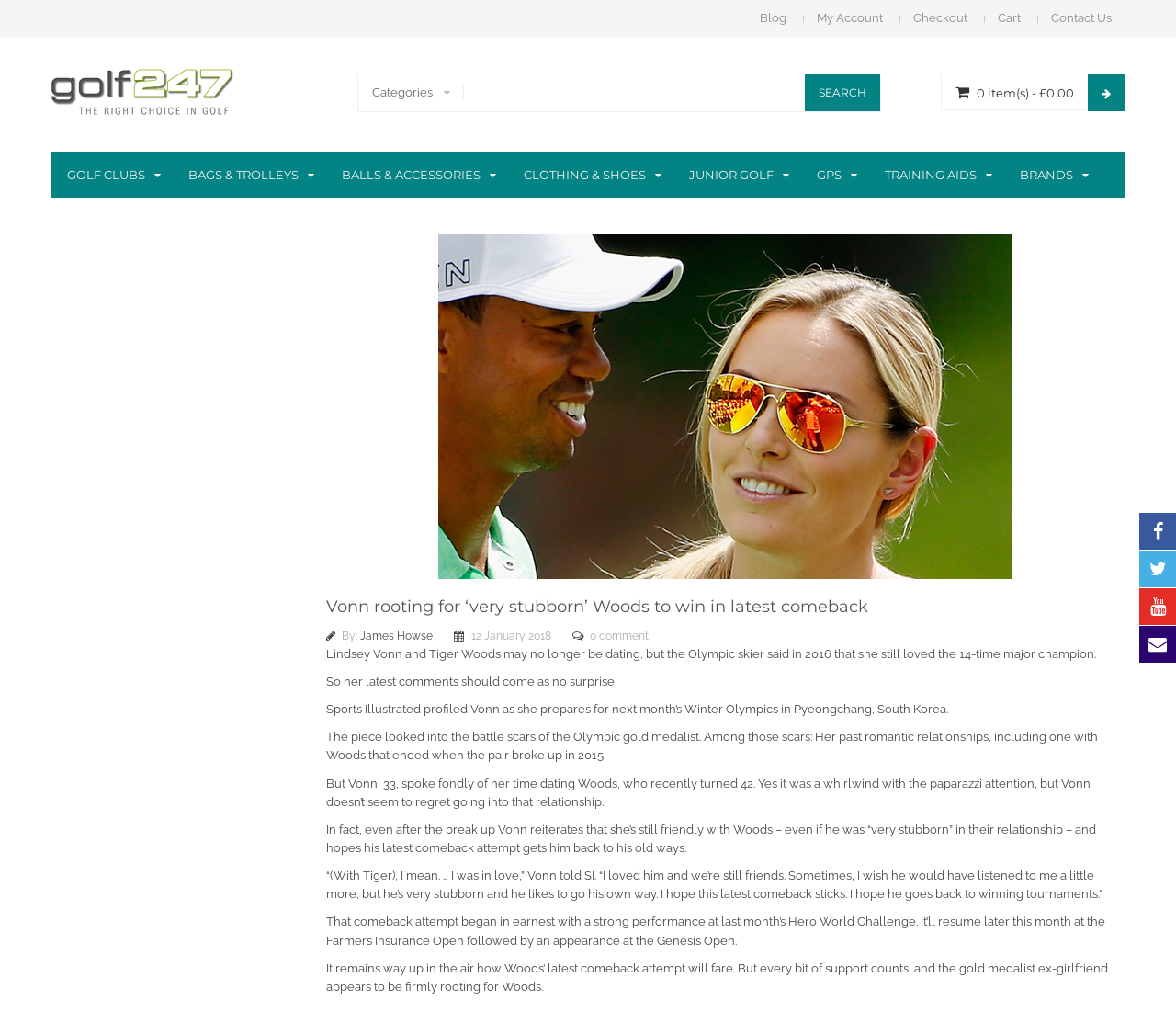Identify the bounding box coordinates for the UI element that matches this description: "GPS".

[0.683, 0.147, 0.741, 0.191]